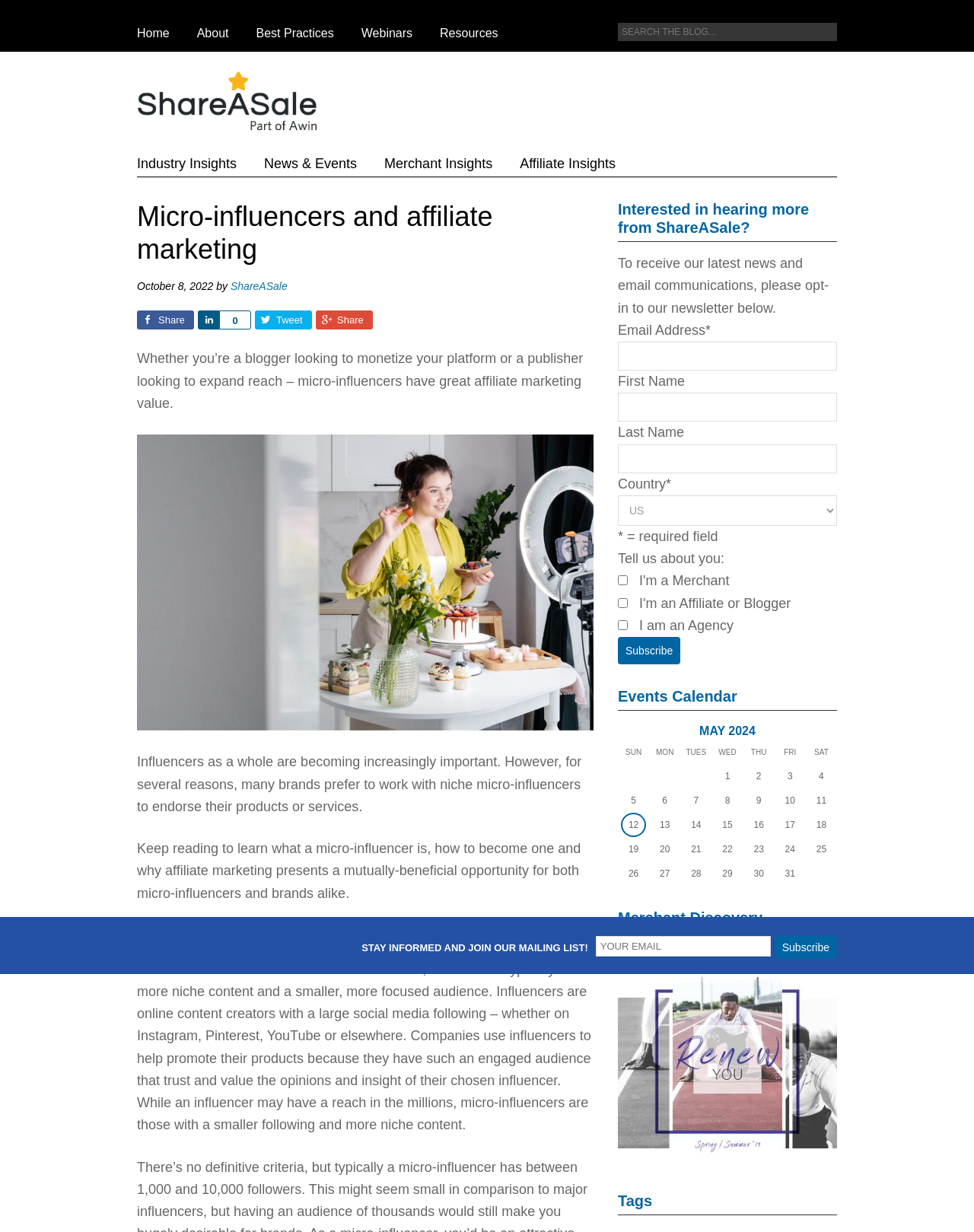Refer to the screenshot and give an in-depth answer to this question: What is the date of the blog post?

I found the date of the blog post by reading the text 'October 8, 2022' located below the heading 'Micro-influencers and affiliate marketing', which indicates the date when the article was published.